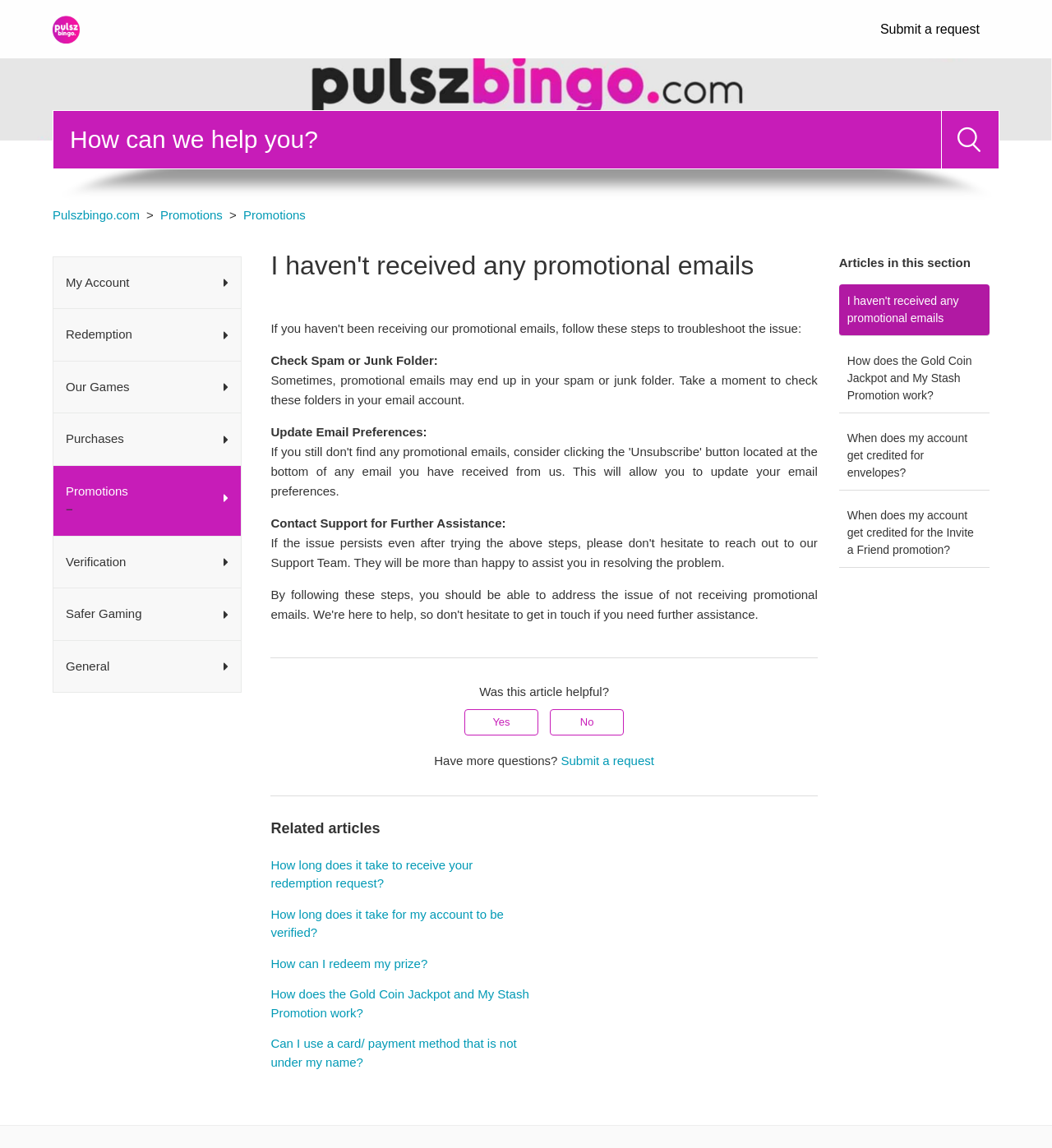What is the purpose of the 'Search' button?
Give a single word or phrase as your answer by examining the image.

To search the website